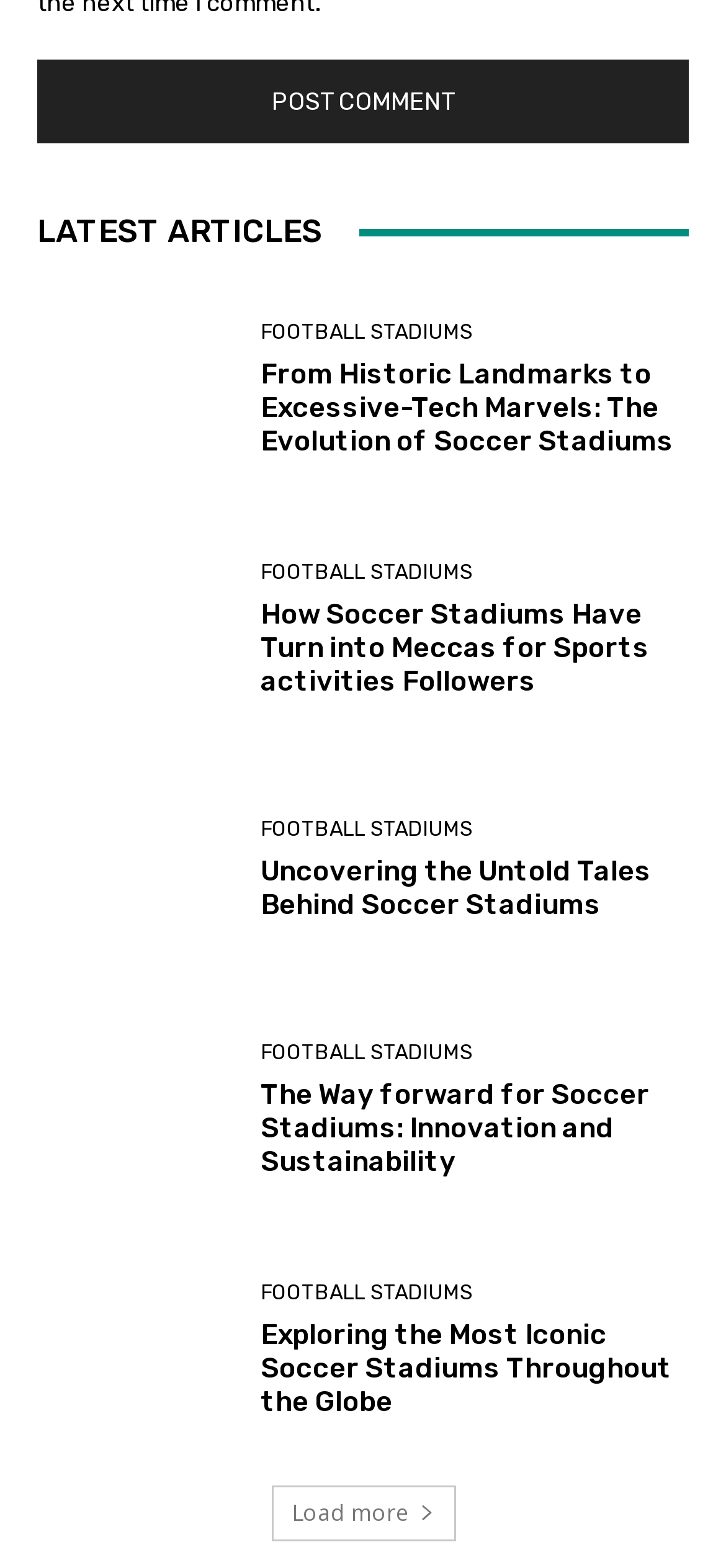Identify the bounding box coordinates necessary to click and complete the given instruction: "Load more articles".

[0.373, 0.948, 0.627, 0.984]